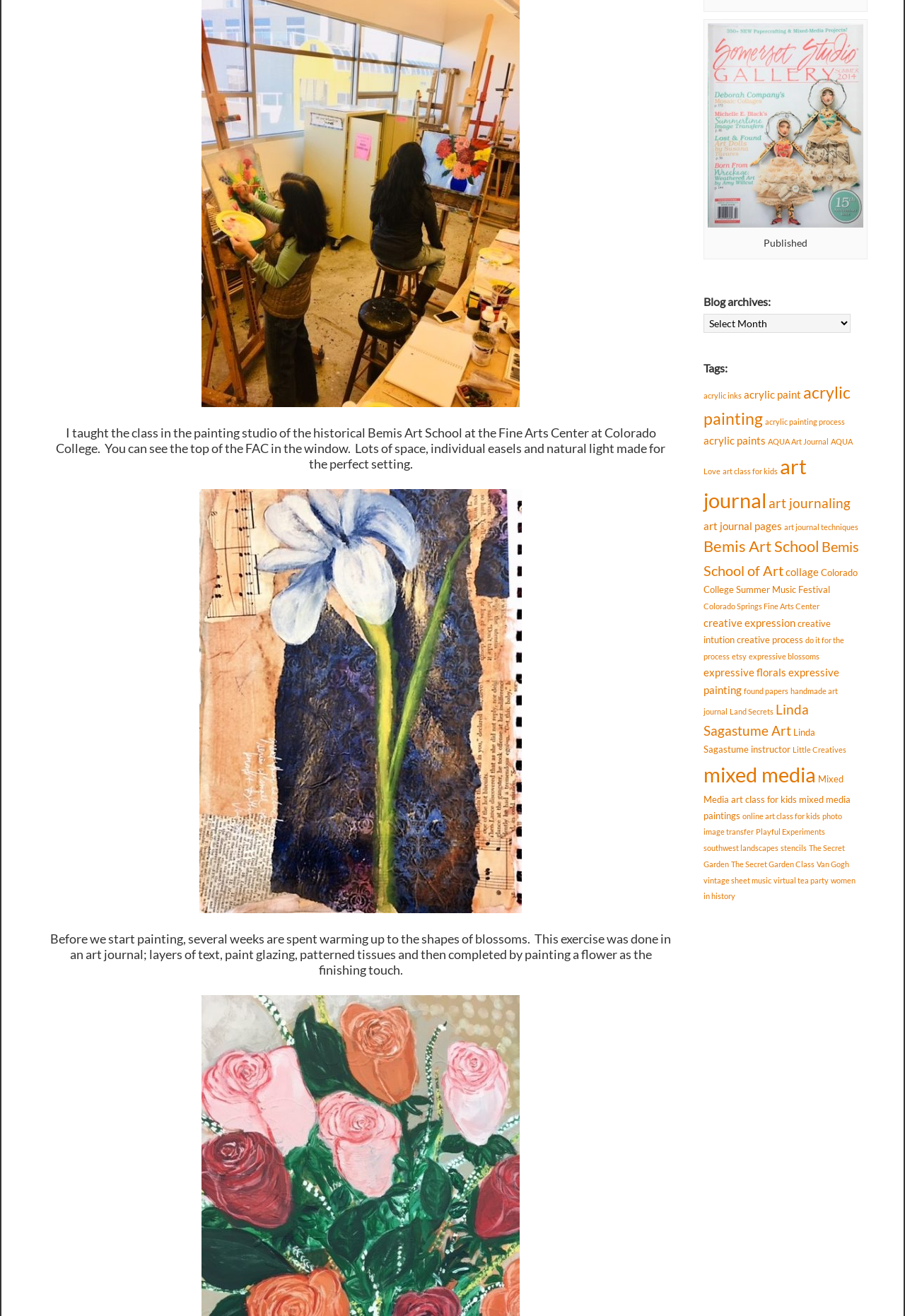Examine the image carefully and respond to the question with a detailed answer: 
What is the format of the art journal?

By analyzing the text and links on the webpage, it can be inferred that the art journal is a mixed media format, as there are links to 'mixed media' and 'art journaling'.